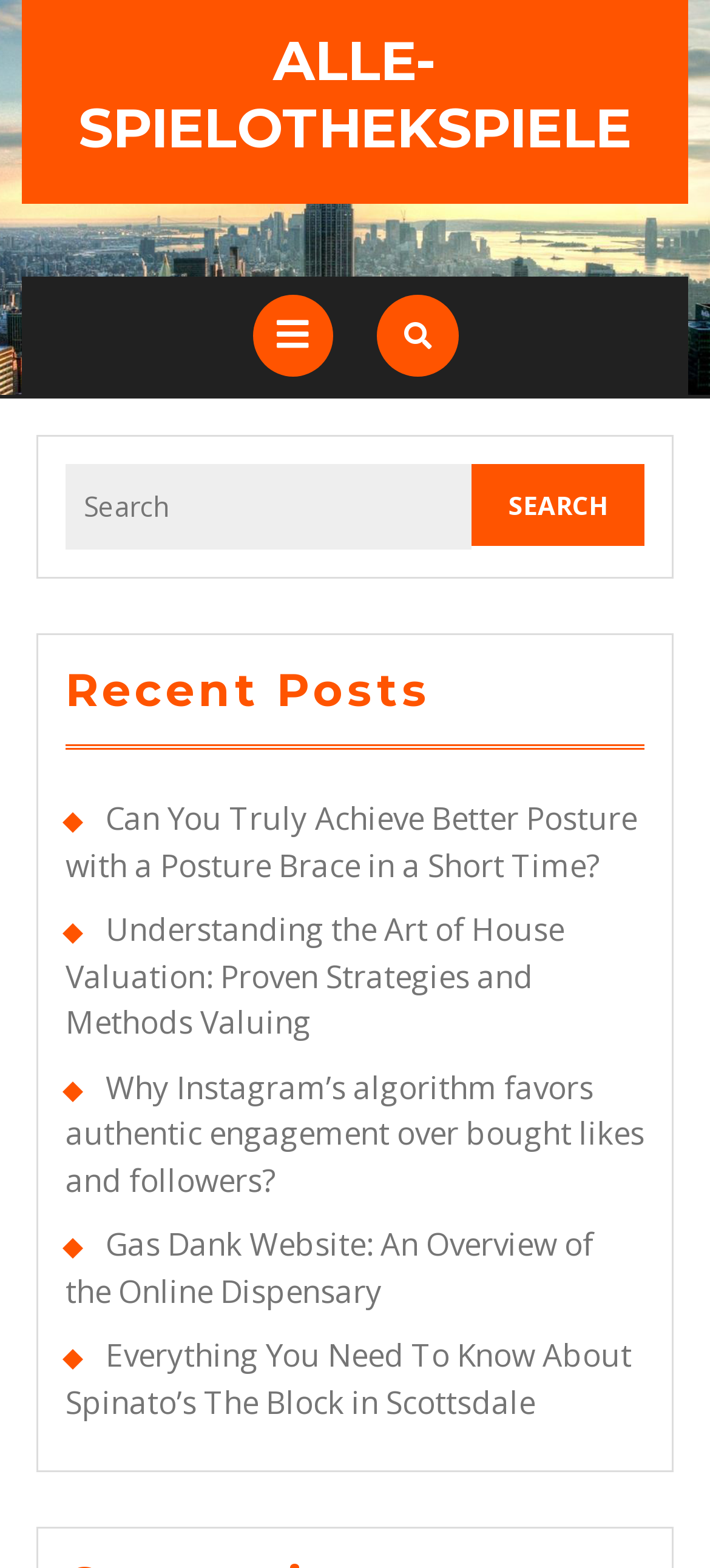Look at the image and write a detailed answer to the question: 
What is the topic of the first recent post?

I looked at the first link under the 'Recent Posts' heading and found that its text is 'Can You Truly Achieve Better Posture with a Posture Brace in a Short Time?', which suggests that the topic is related to posture.